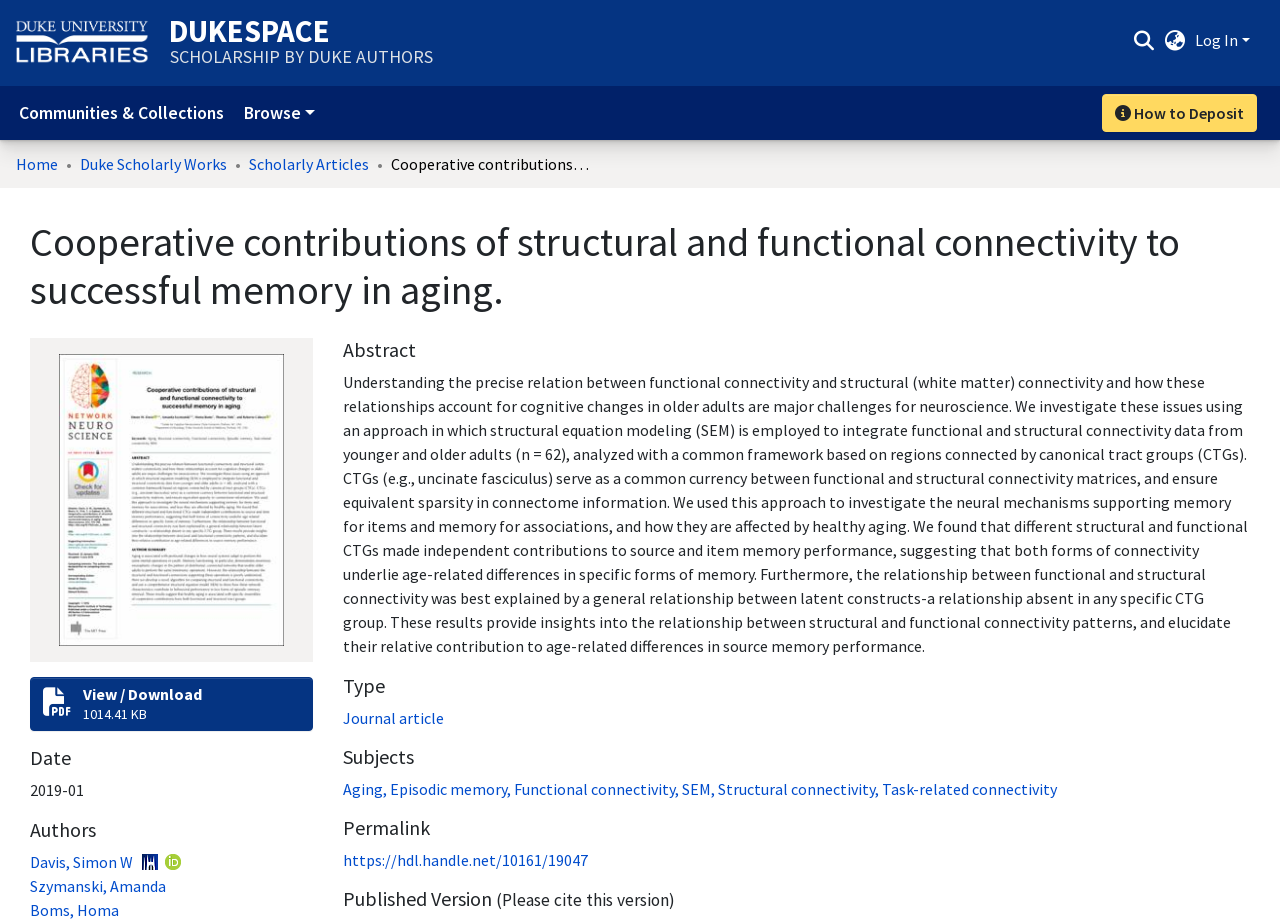Respond to the question below with a single word or phrase:
What is the date of publication?

2019-01